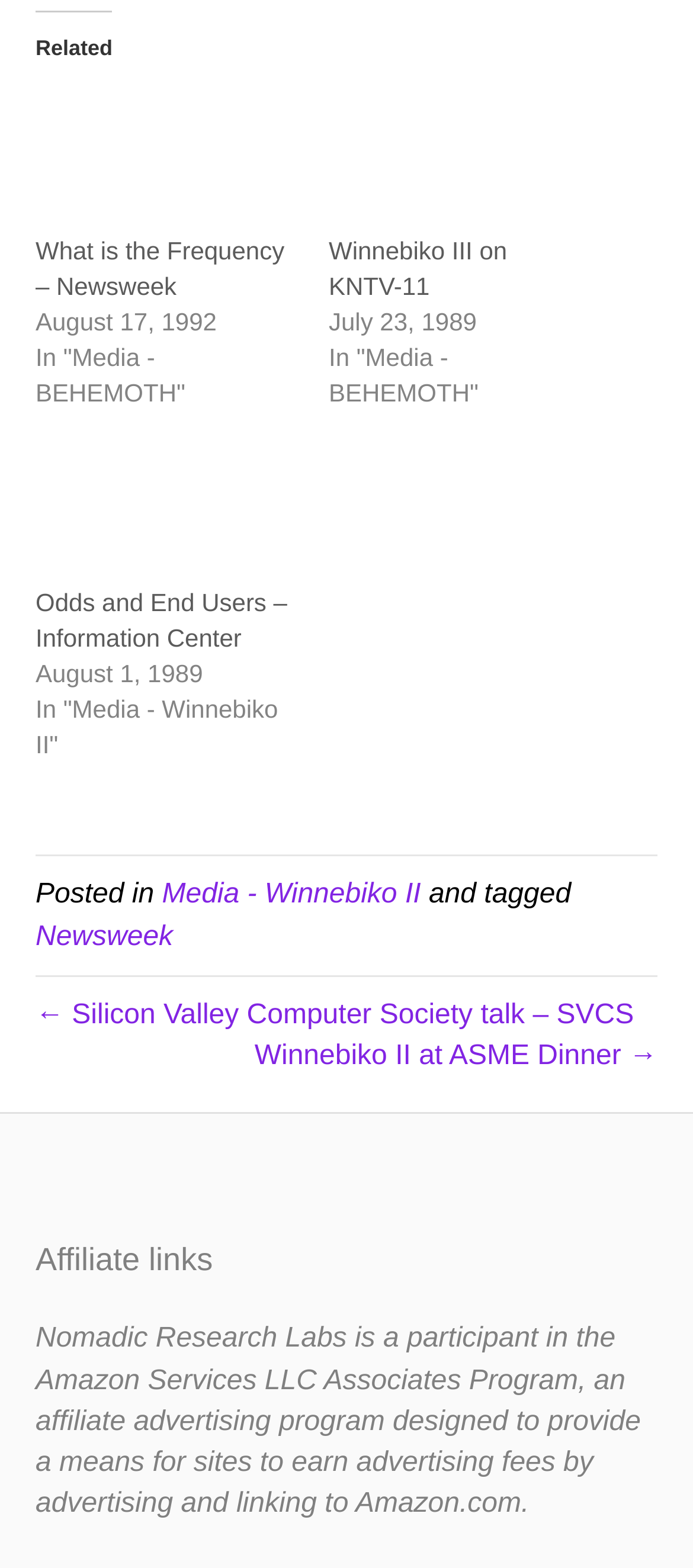Can you find the bounding box coordinates for the element to click on to achieve the instruction: "Explore the Odds and End Users – Information Center"?

[0.051, 0.279, 0.423, 0.373]